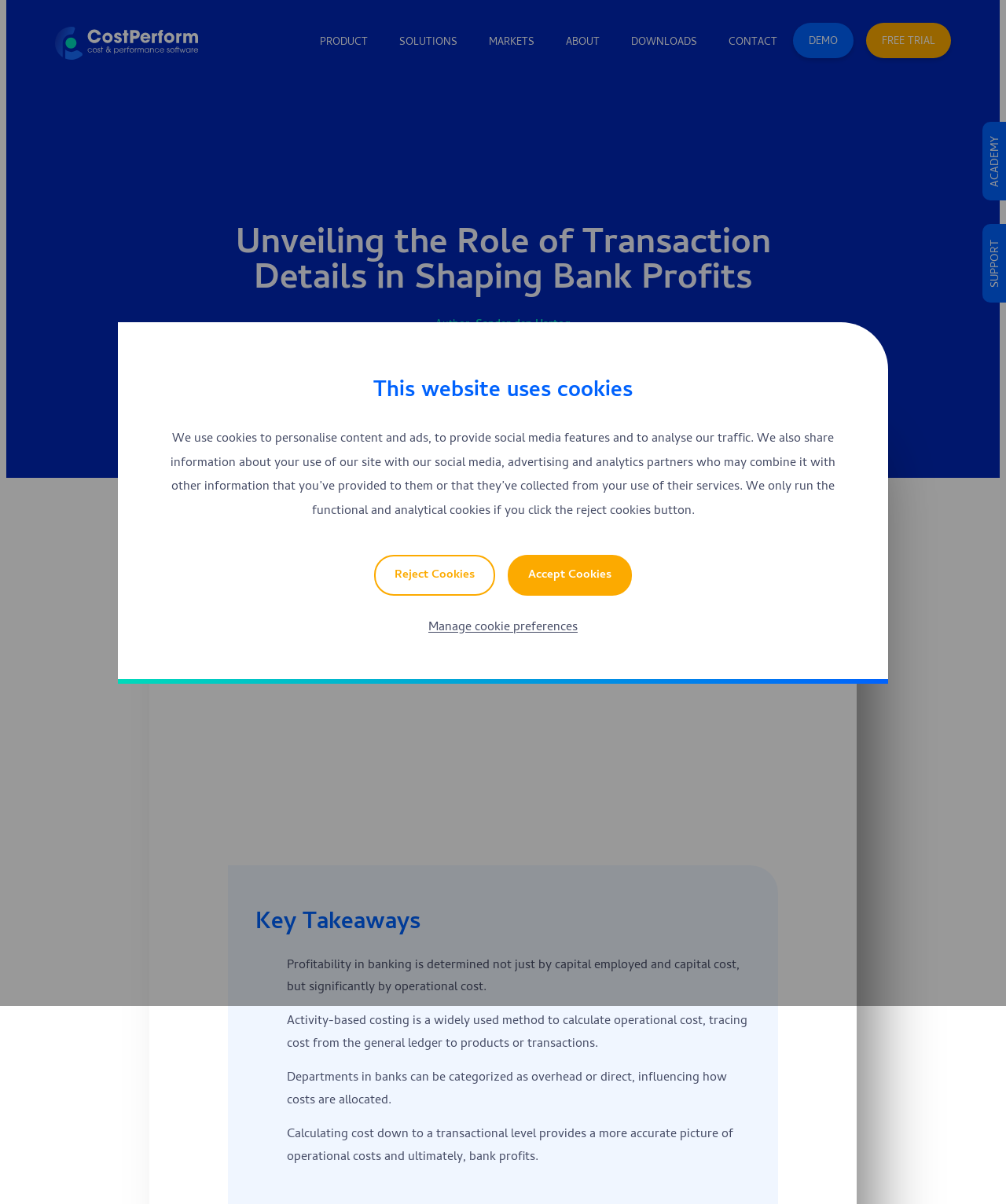Please identify the bounding box coordinates of the element's region that I should click in order to complete the following instruction: "Go to PRODUCT page". The bounding box coordinates consist of four float numbers between 0 and 1, i.e., [left, top, right, bottom].

[0.302, 0.0, 0.381, 0.072]